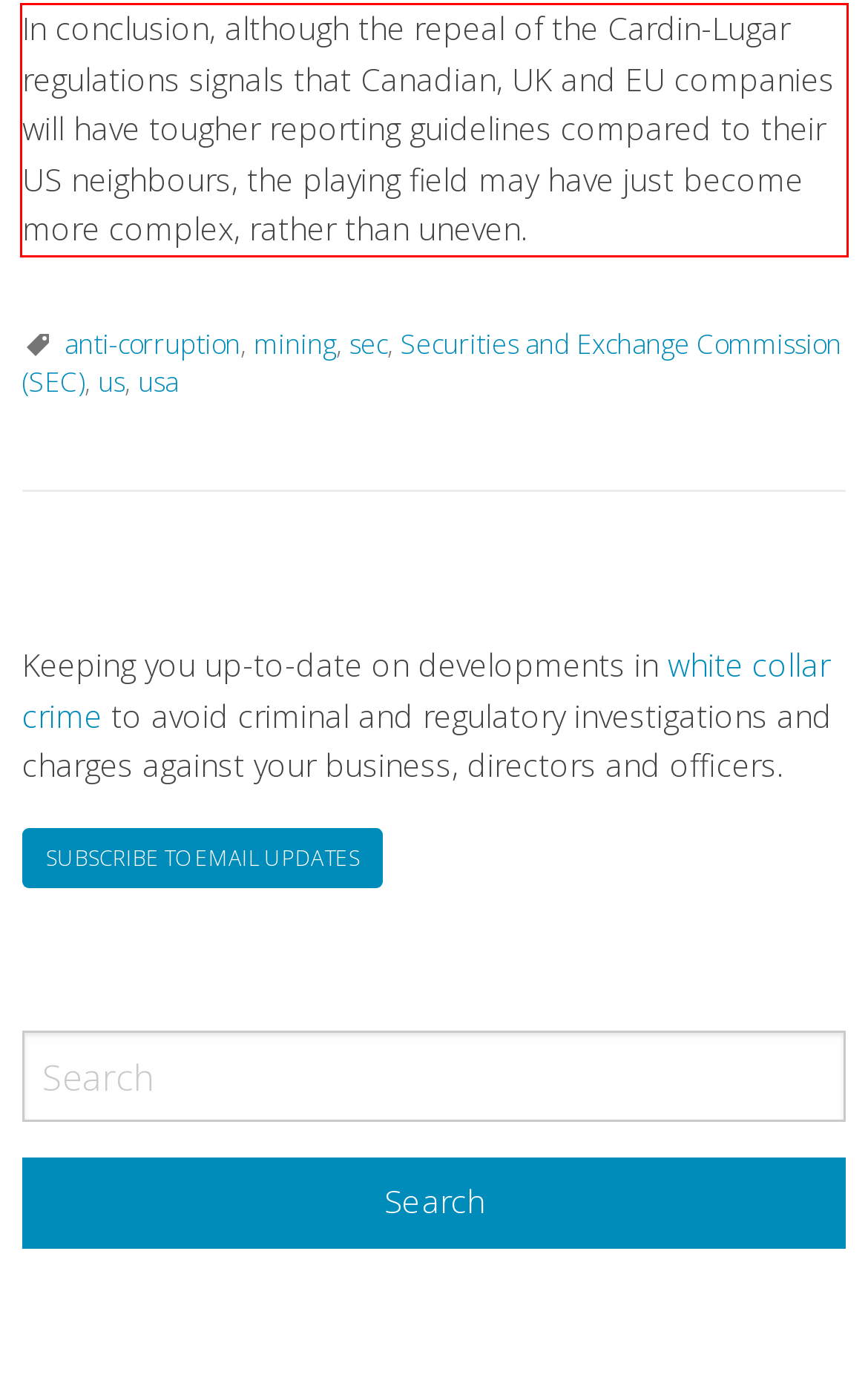Observe the screenshot of the webpage, locate the red bounding box, and extract the text content within it.

In conclusion, although the repeal of the Cardin-Lugar regulations signals that Canadian, UK and EU companies will have tougher reporting guidelines compared to their US neighbours, the playing field may have just become more complex, rather than uneven.